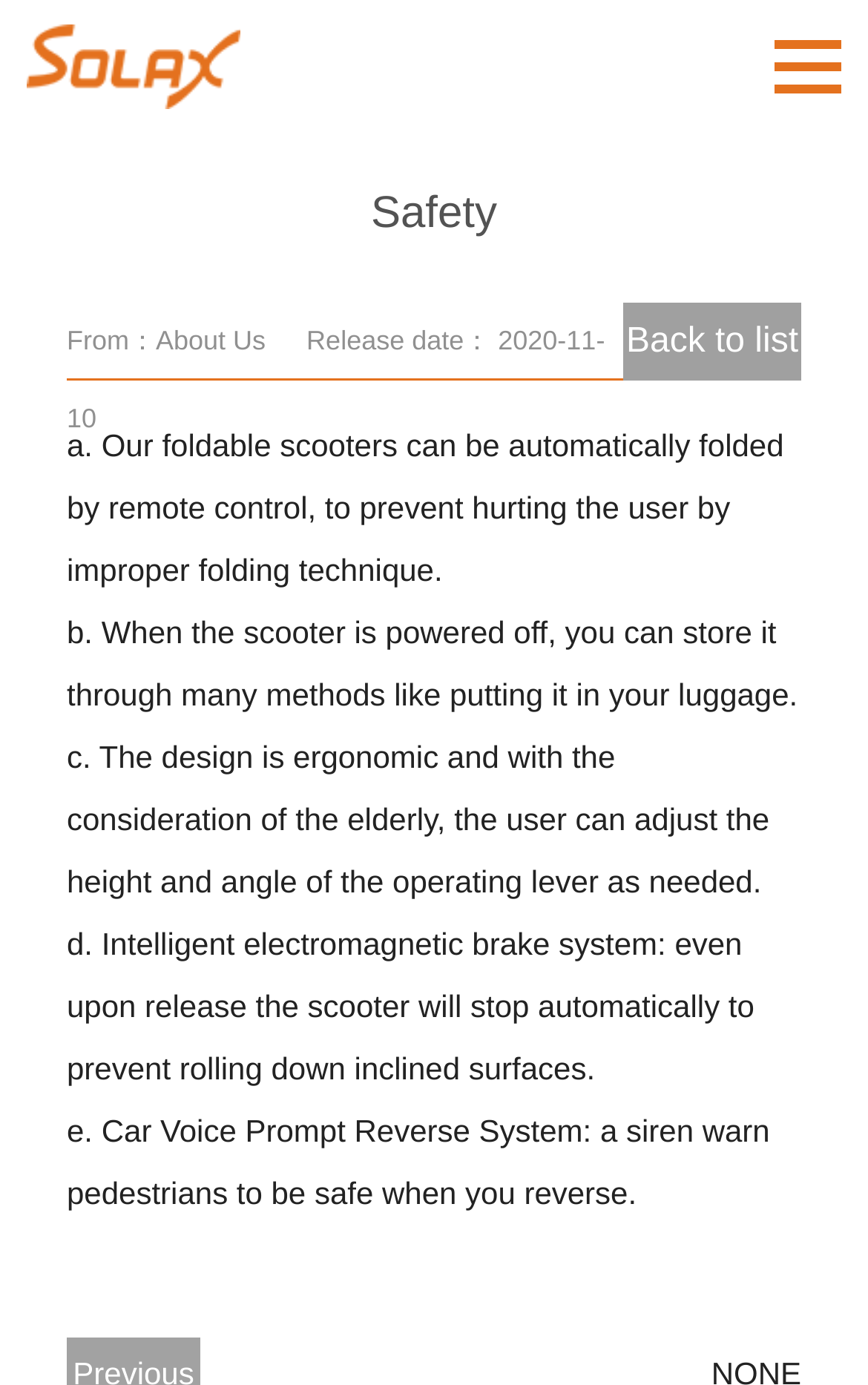Specify the bounding box coordinates (top-left x, top-left y, bottom-right x, bottom-right y) of the UI element in the screenshot that matches this description: Back to list

[0.718, 0.219, 0.923, 0.275]